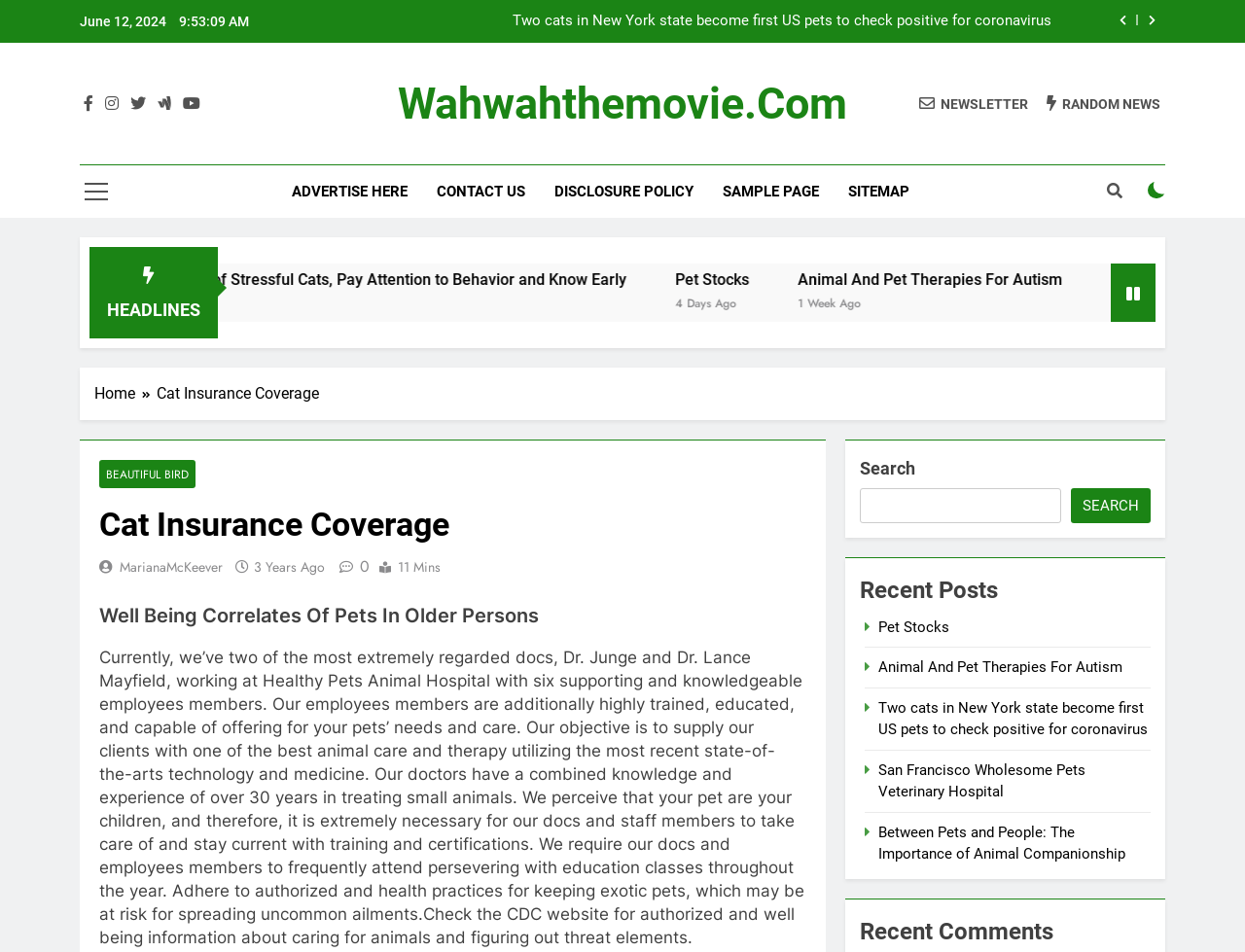How many years of combined experience do the doctors have?
Using the image as a reference, give an elaborate response to the question.

The paragraph under the heading 'Well Being Correlates Of Pets In Older Persons' mentions that 'Our doctors have a combined knowledge and experience of over 30 years in treating small animals'.